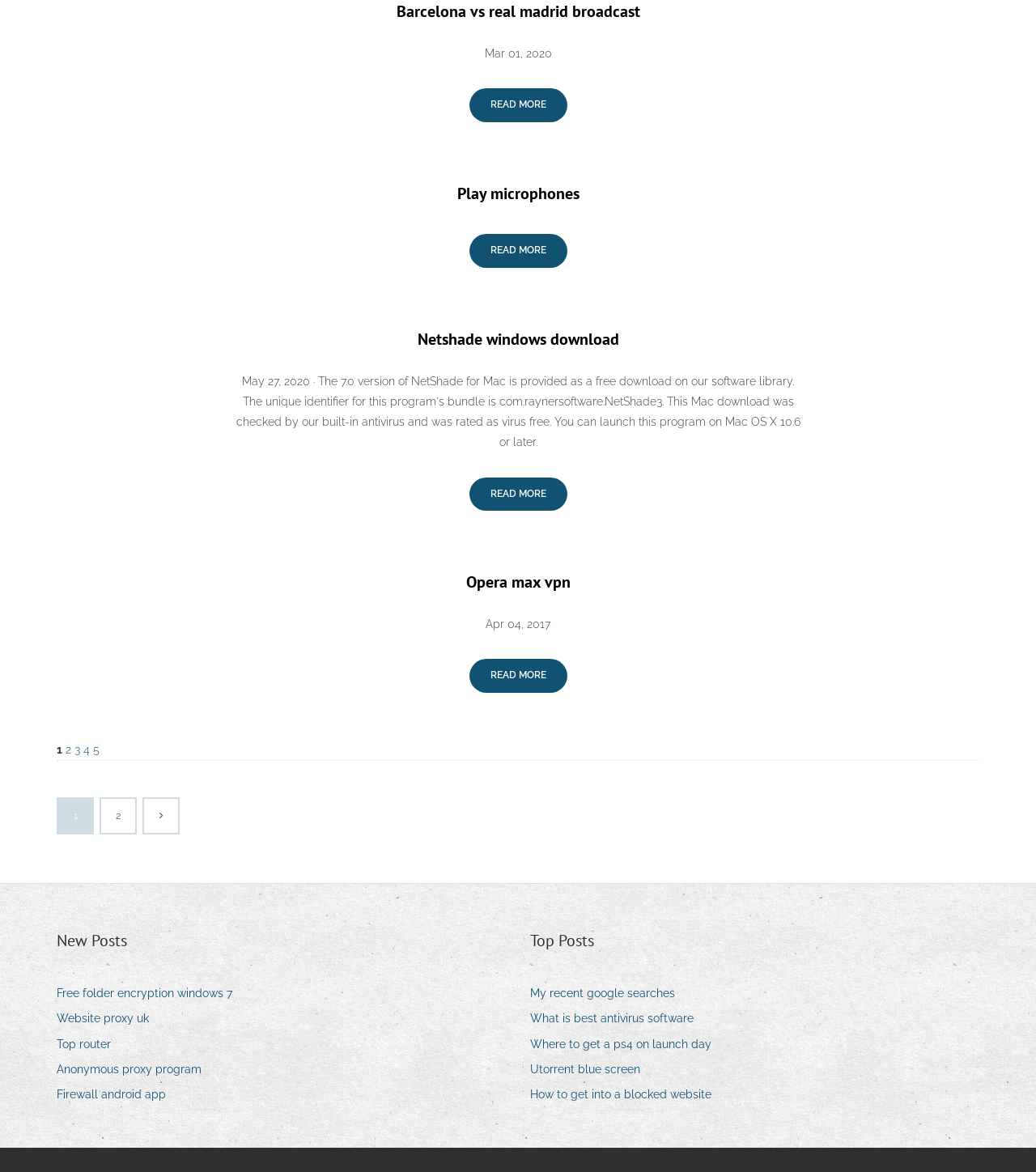Provide your answer in one word or a succinct phrase for the question: 
How many pages of articles are there?

At least 5